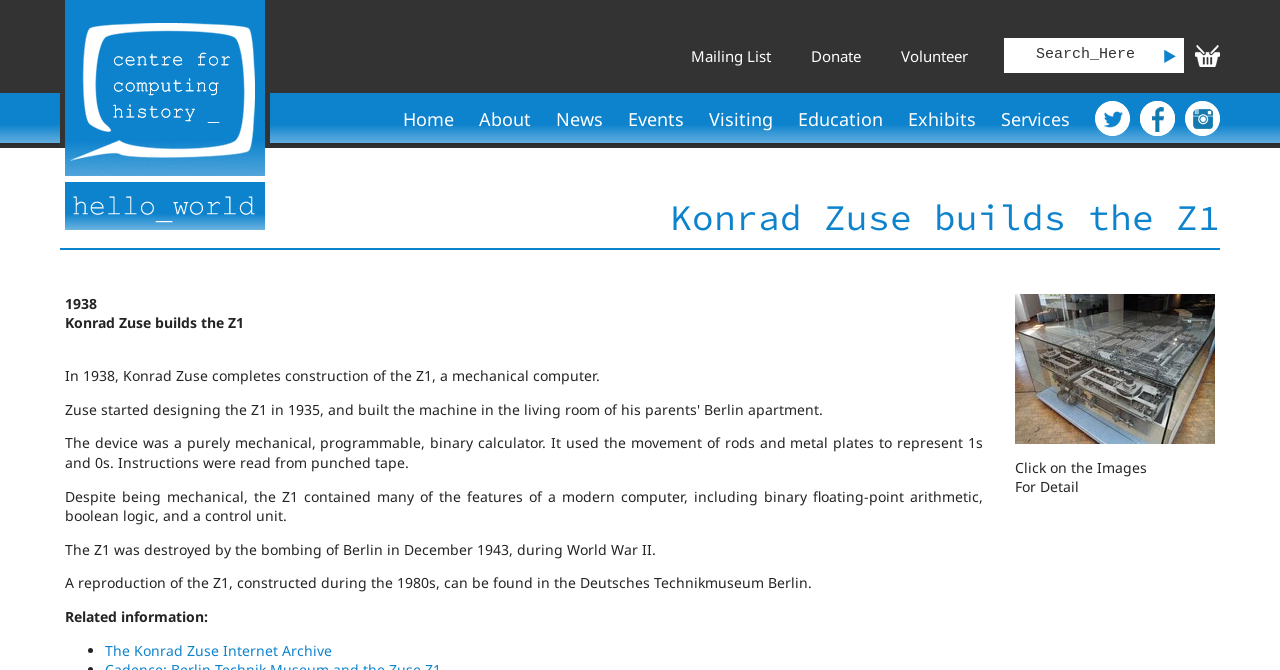Please provide a detailed answer to the question below by examining the image:
Where can a reproduction of the Z1 be found?

The answer can be found in the StaticText 'A reproduction of the Z1, constructed during the 1980s, can be found in the Deutsches Technikmuseum Berlin.' which indicates that a reproduction of the Z1 can be found in the Deutsches Technikmuseum Berlin.